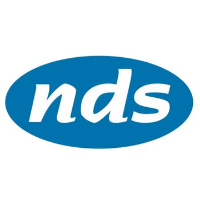Please provide a short answer using a single word or phrase for the question:
What is the focus of National Dental Supplies' products?

Dental supply products